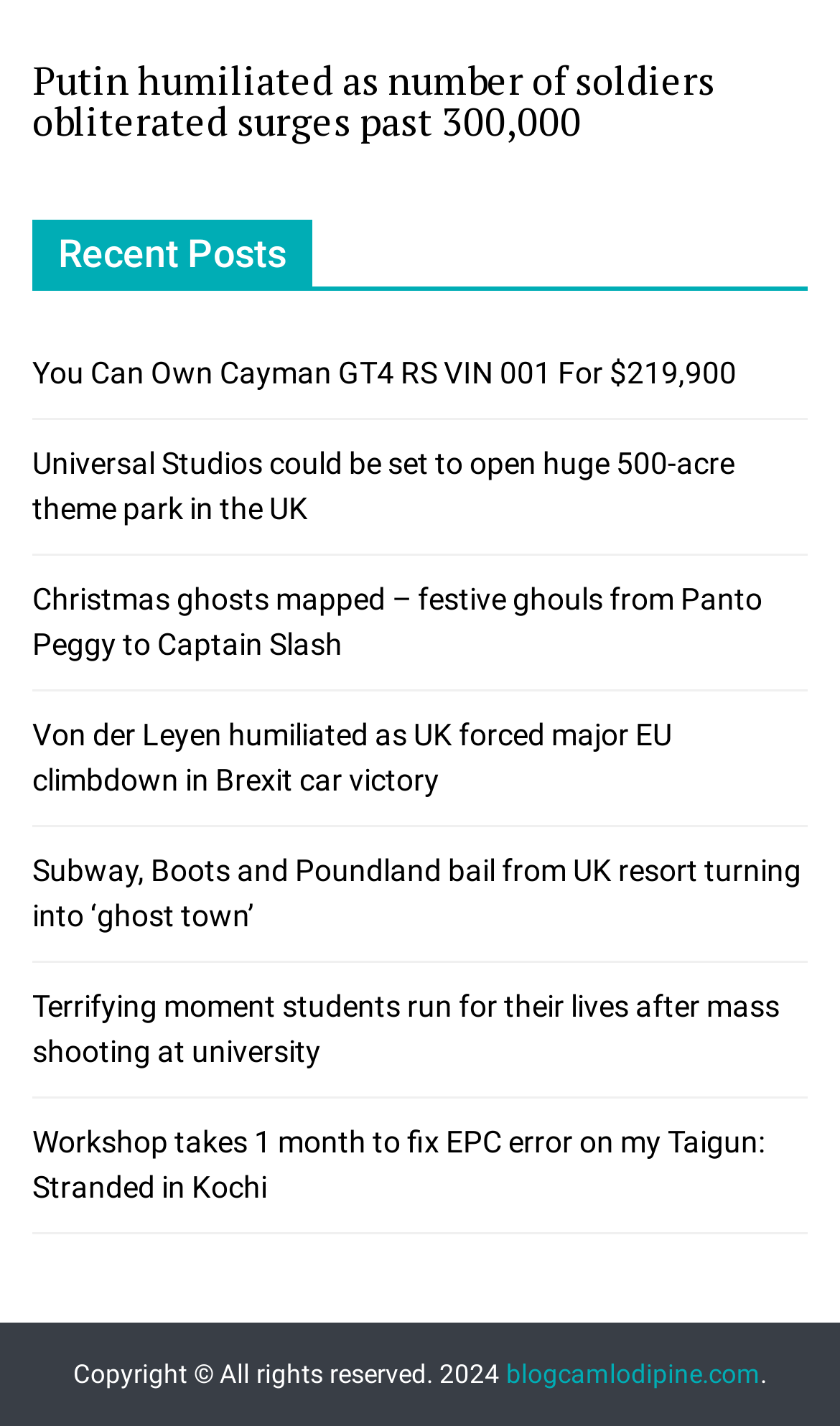What is the topic of the first article?
Using the image as a reference, answer the question in detail.

The first article's title is 'Putin humiliated as number of soldiers obliterated surges past 300,000', which suggests that the topic is about Putin and the number of soldiers affected.